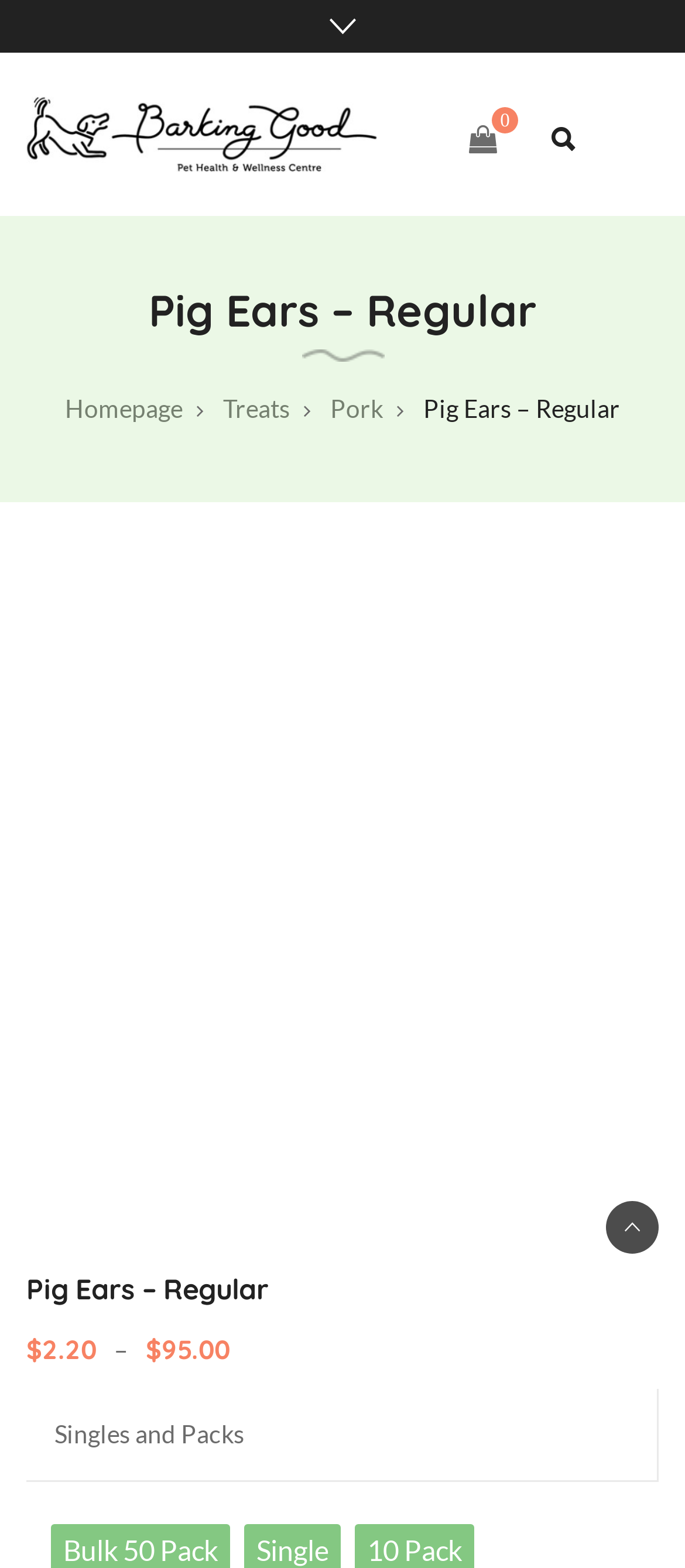What is the category of the product?
Examine the screenshot and reply with a single word or phrase.

Treats